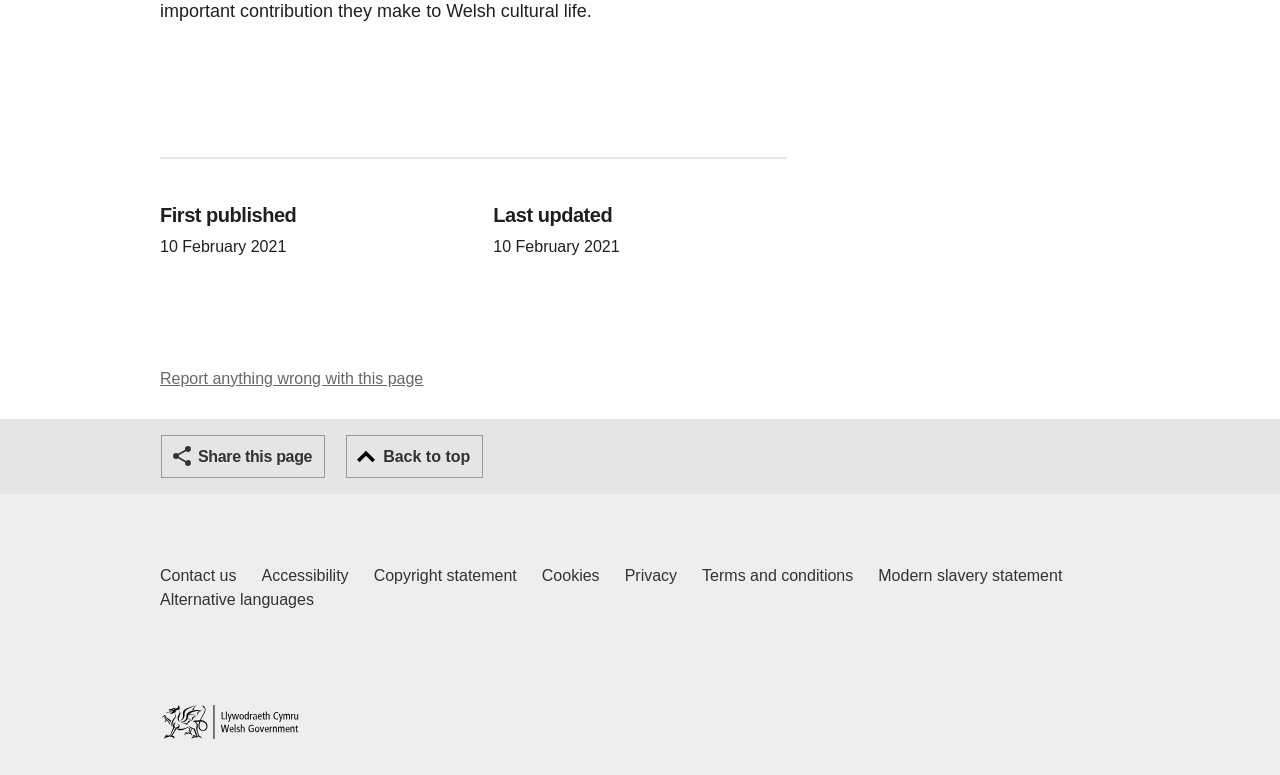Find and specify the bounding box coordinates that correspond to the clickable region for the instruction: "Share this page".

[0.126, 0.562, 0.254, 0.617]